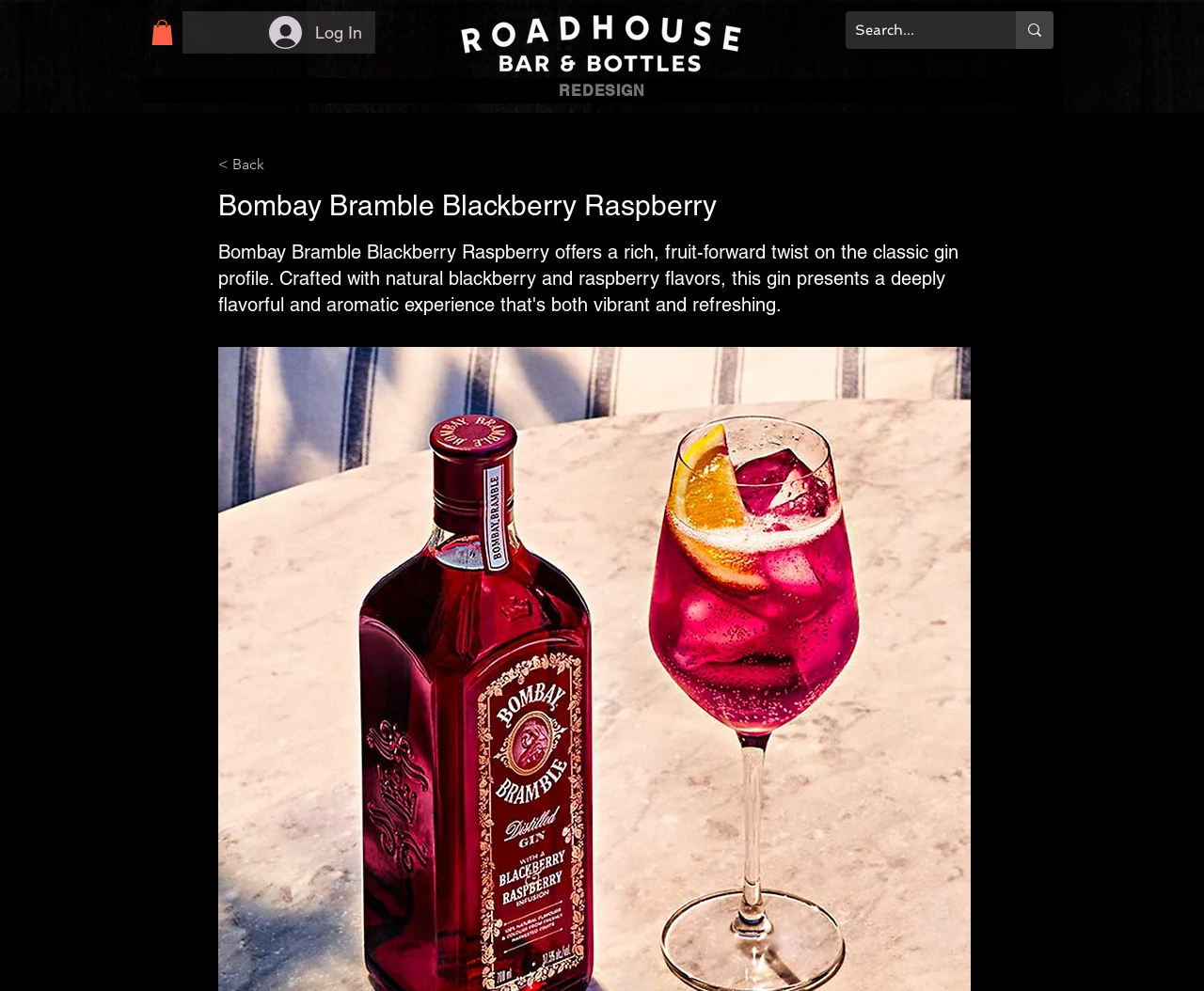Please find and report the primary heading text from the webpage.

Bombay Bramble Blackberry Raspberry offers a rich, fruit-forward twist on the classic gin profile. Crafted with natural blackberry and raspberry flavors, this gin presents a deeply flavorful and aromatic experience that's both vibrant and refreshing.